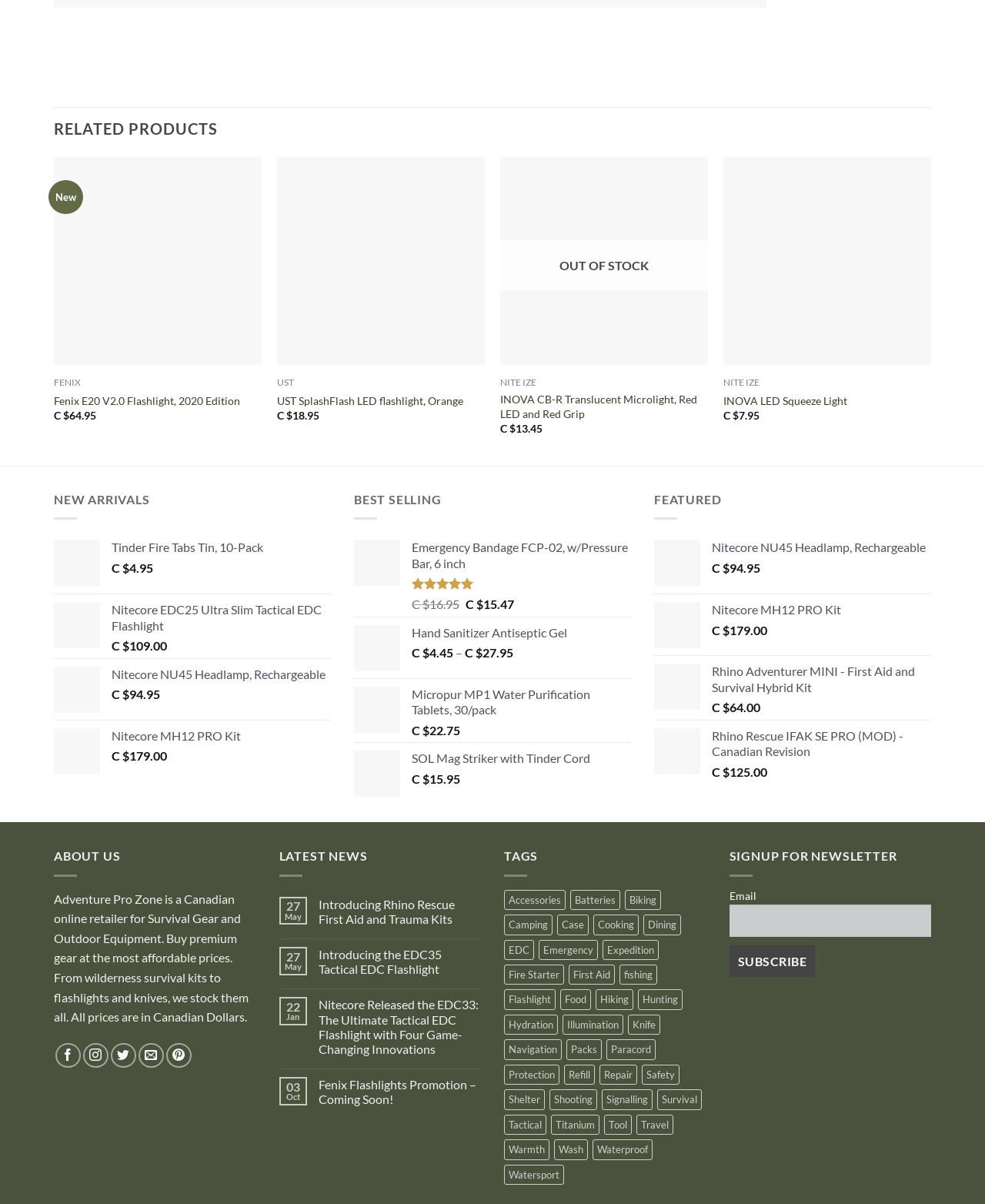Is the 'INOVA CB-R Translucent Microlight' in stock?
Give a detailed explanation using the information visible in the image.

The product description for the 'INOVA CB-R Translucent Microlight' includes the text 'OUT OF STOCK', indicating that it is not currently available for purchase.